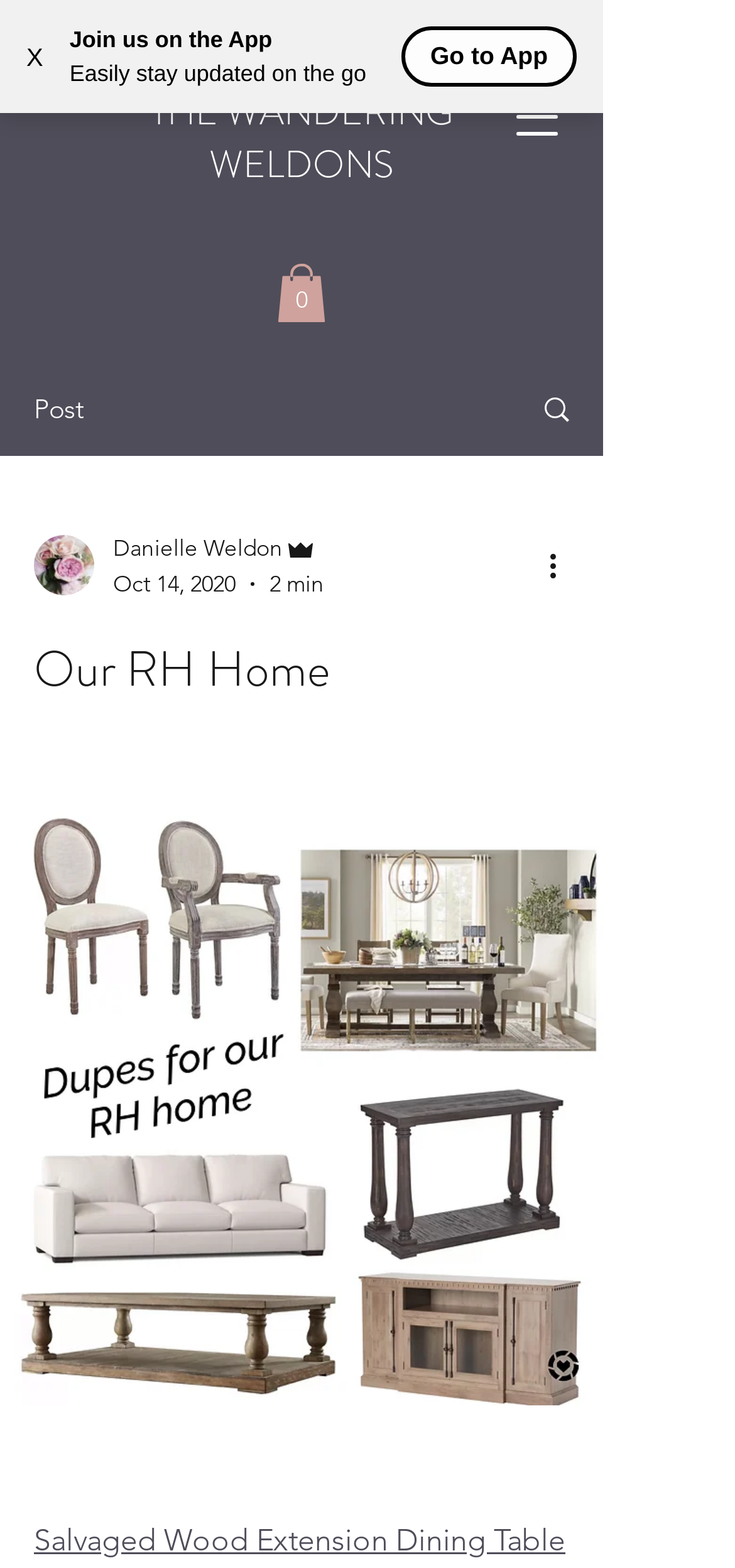Can you identify and provide the main heading of the webpage?

Our RH Home